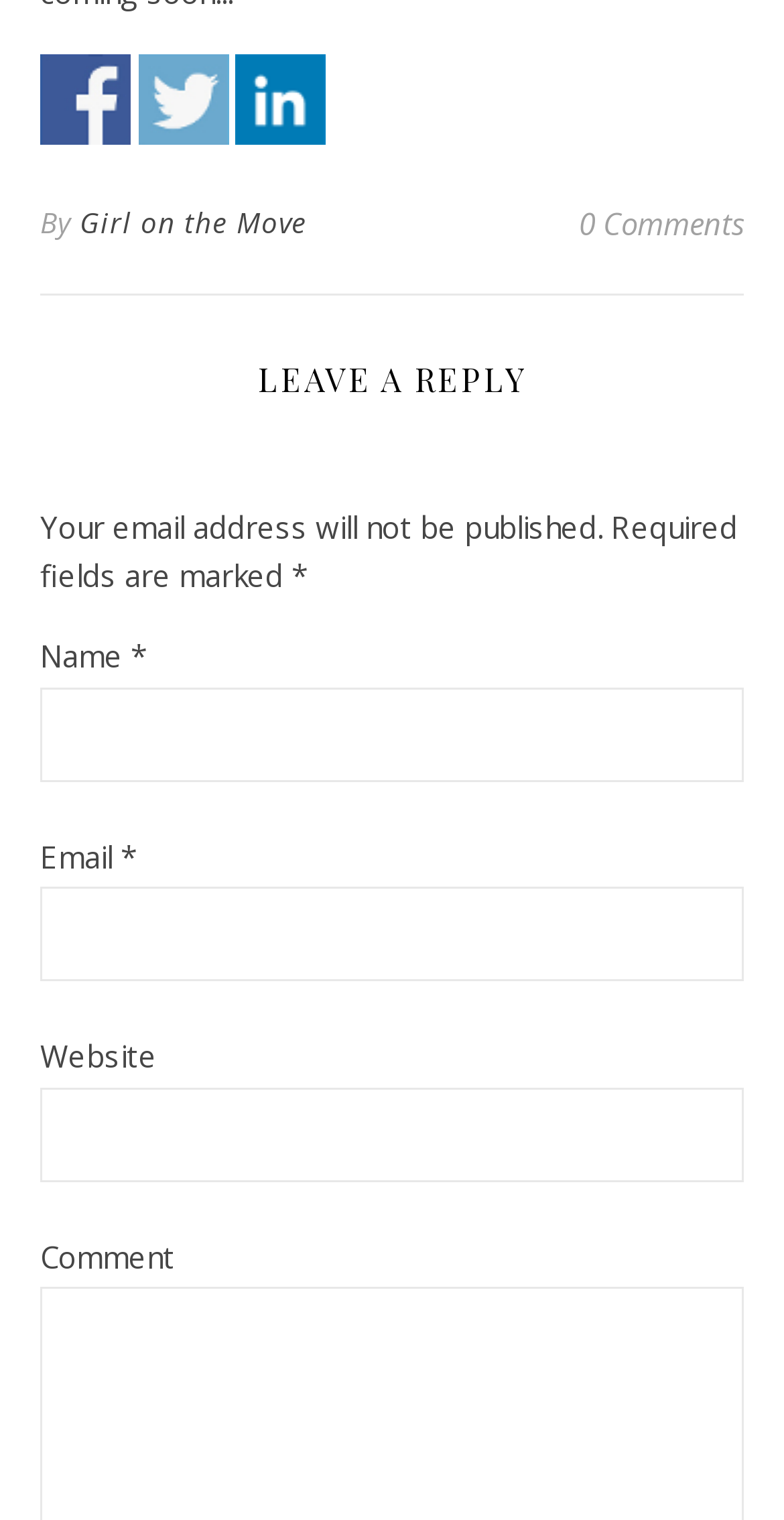What is the label of the field that is not required? Observe the screenshot and provide a one-word or short phrase answer.

Website